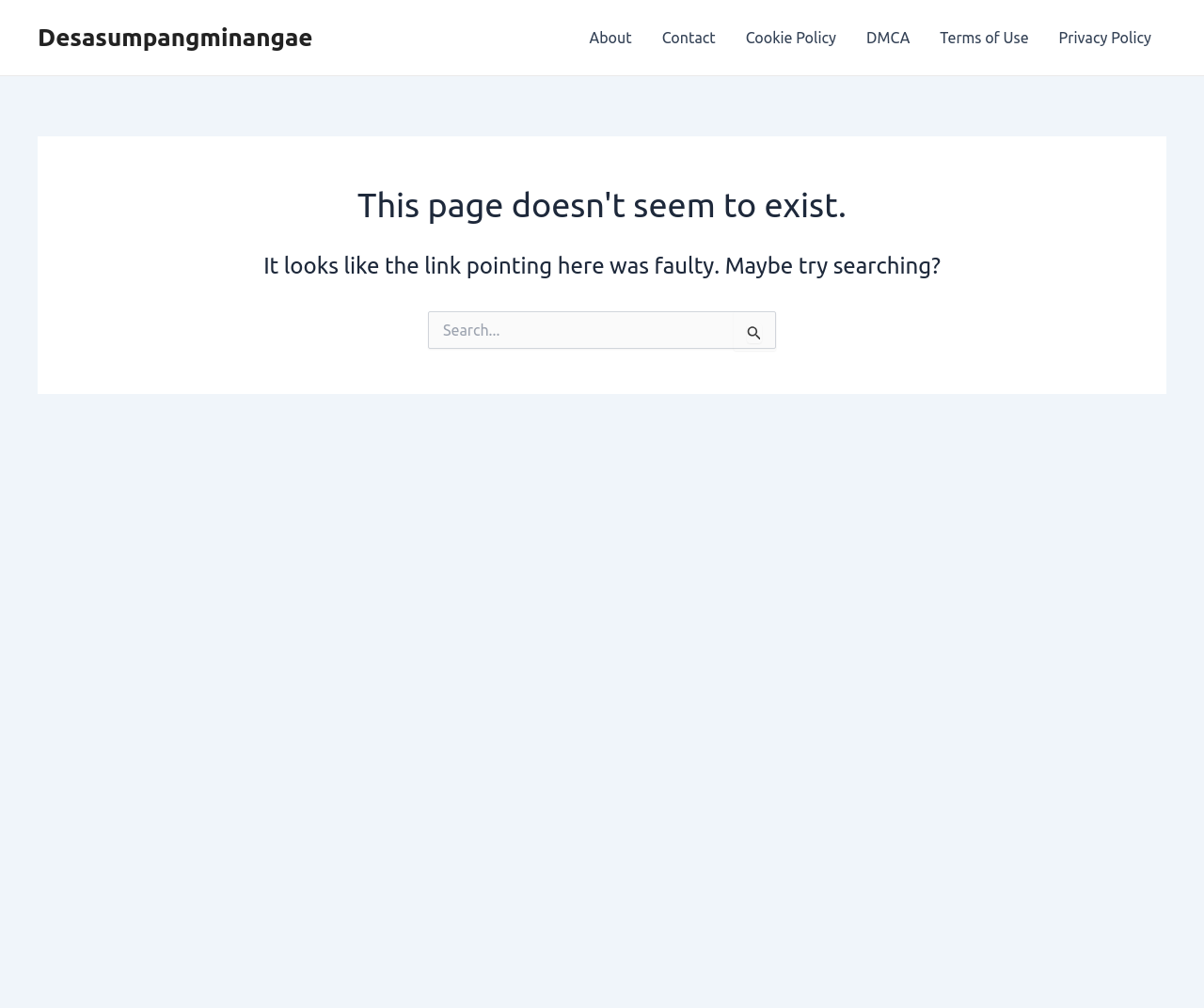Please find the bounding box coordinates (top-left x, top-left y, bottom-right x, bottom-right y) in the screenshot for the UI element described as follows: parent_node: Search for: value="Search"

[0.609, 0.308, 0.645, 0.348]